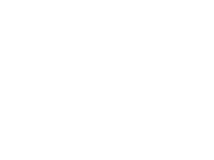Generate an in-depth description of the image.

The image prominently features the "Beanie Yogini" logo, representing a brand dedicated to children's yoga and mindfulness. It symbolizes a warm and inviting atmosphere for young learners, emphasizing a playful yet nurturing environment. The logo reflects the mission of fostering enjoyment in yoga classes, parties, and mindful training tailored specifically for kids. This visual element is integral to the identity of the Beanie Yogini, encapsulating its commitment to providing quality yoga experiences for children.